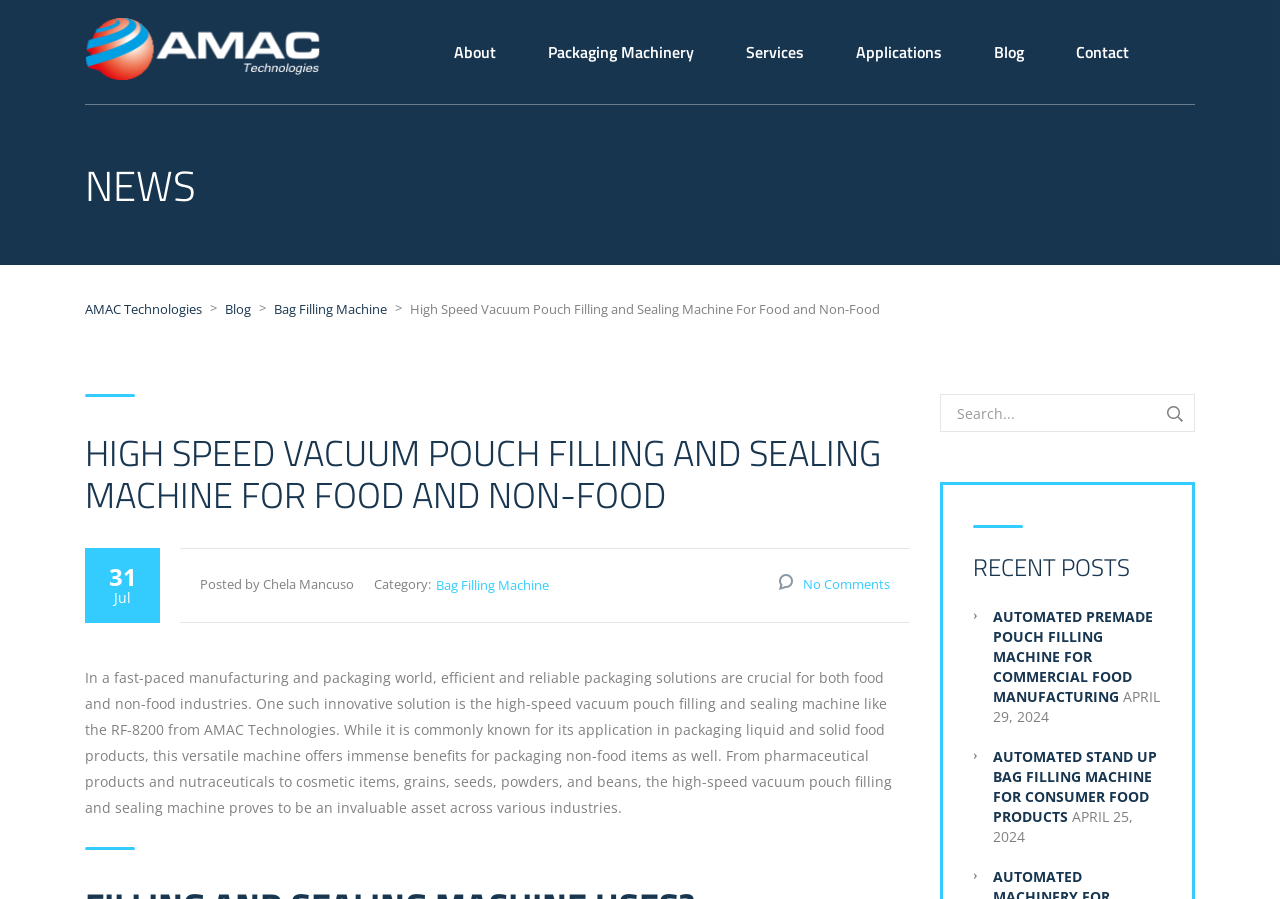What is the topic of the latest article?
Answer the question with a single word or phrase, referring to the image.

High Speed Vacuum Pouch Filling and Sealing Machine